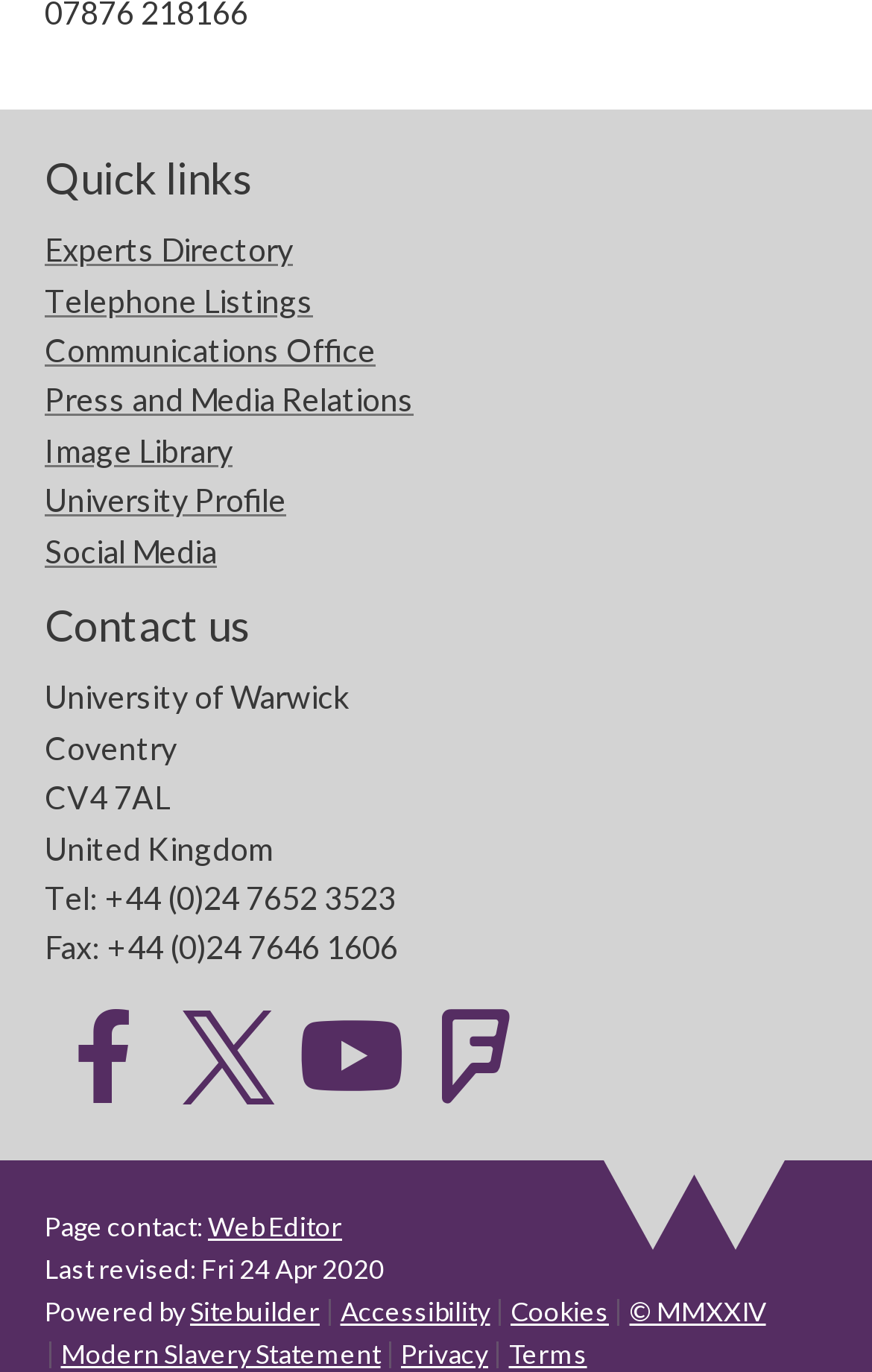What is the phone number of the university?
Answer briefly with a single word or phrase based on the image.

+44 (0)24 7652 3523